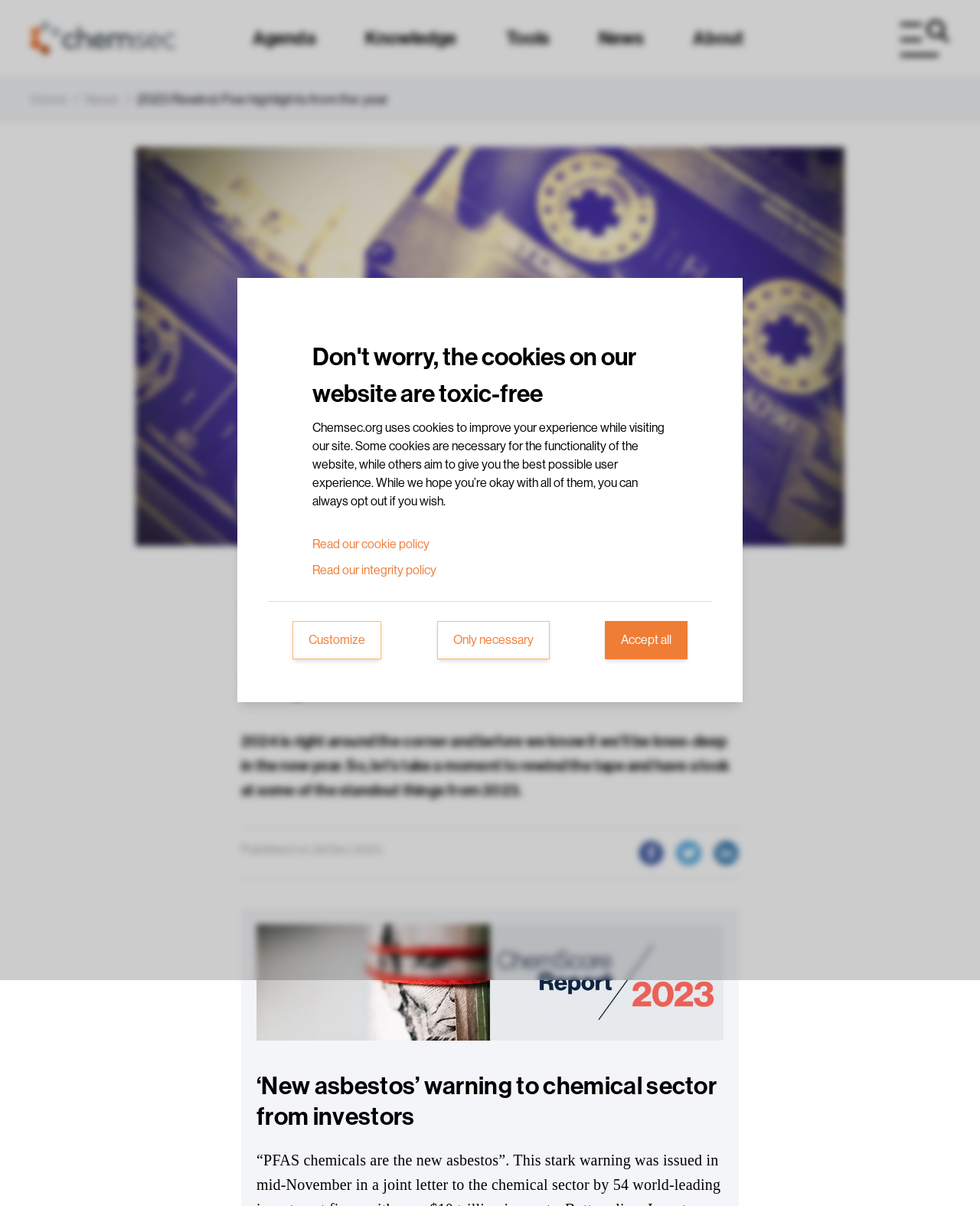Can you find the bounding box coordinates of the area I should click to execute the following instruction: "Open the menu"?

[0.919, 0.017, 0.969, 0.047]